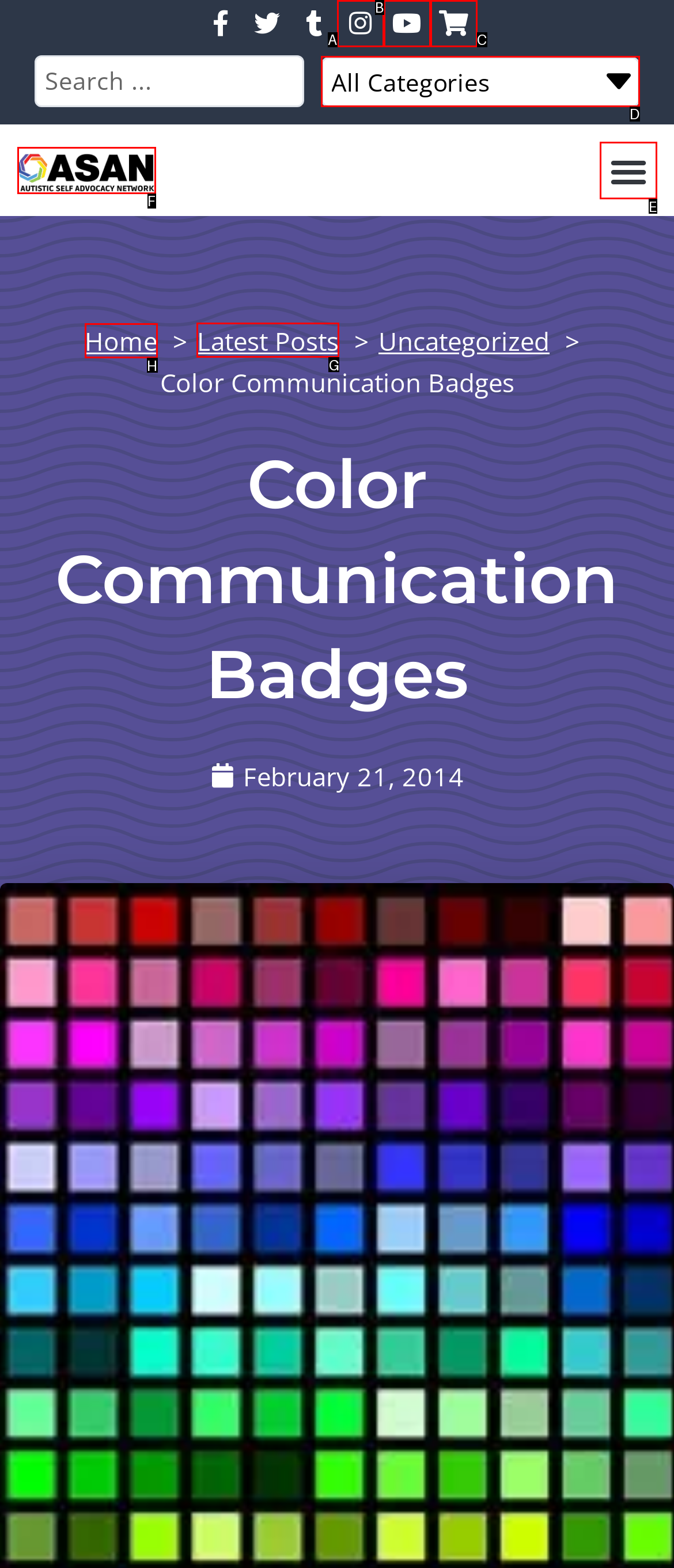What is the letter of the UI element you should click to Read latest posts? Provide the letter directly.

G